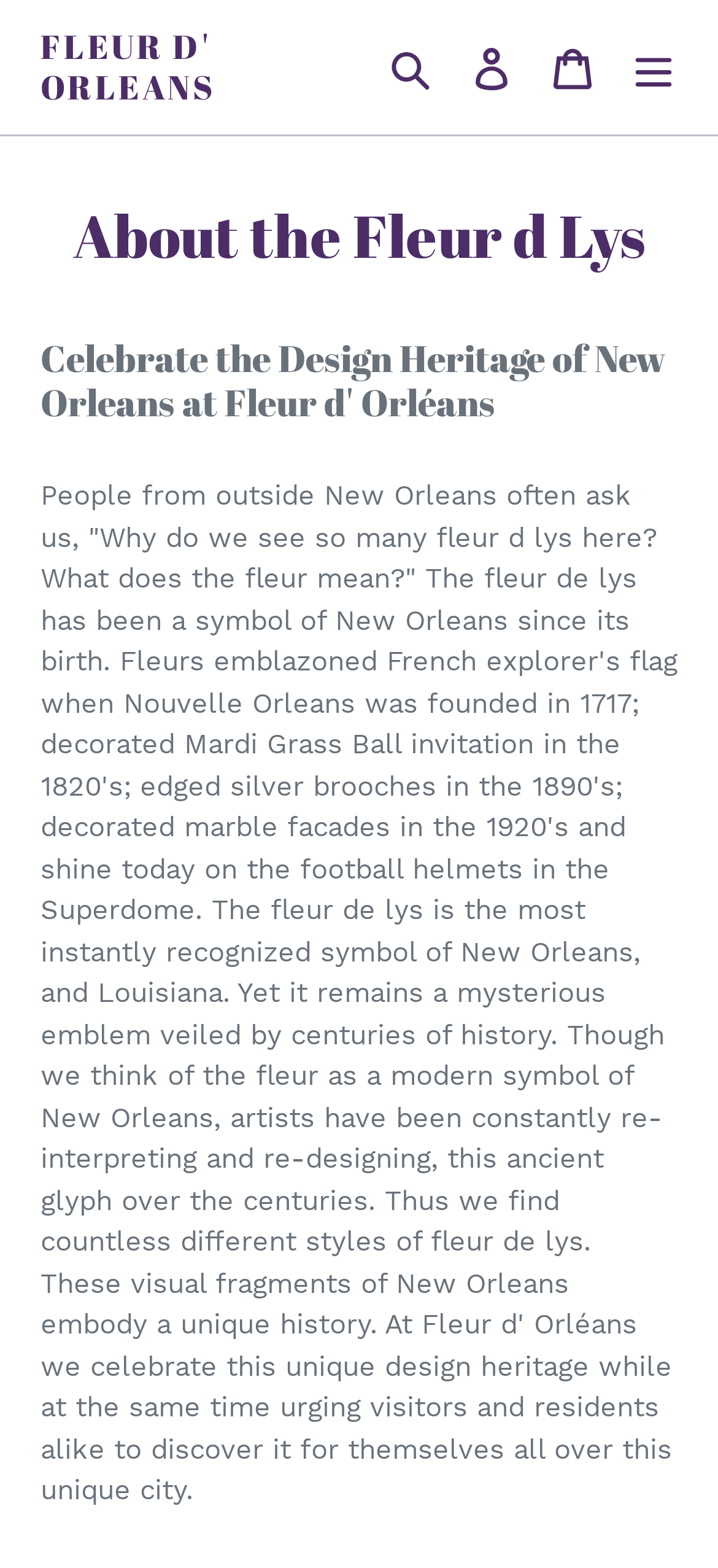What is the purpose of Fleur d' Orleans?
Please provide a detailed answer to the question.

I inferred the answer by reading the heading element that says 'Celebrate the Design Heritage of New Orleans at Fleur d' Orléans', which suggests that the purpose of Fleur d' Orleans is to celebrate the design heritage of New Orleans.